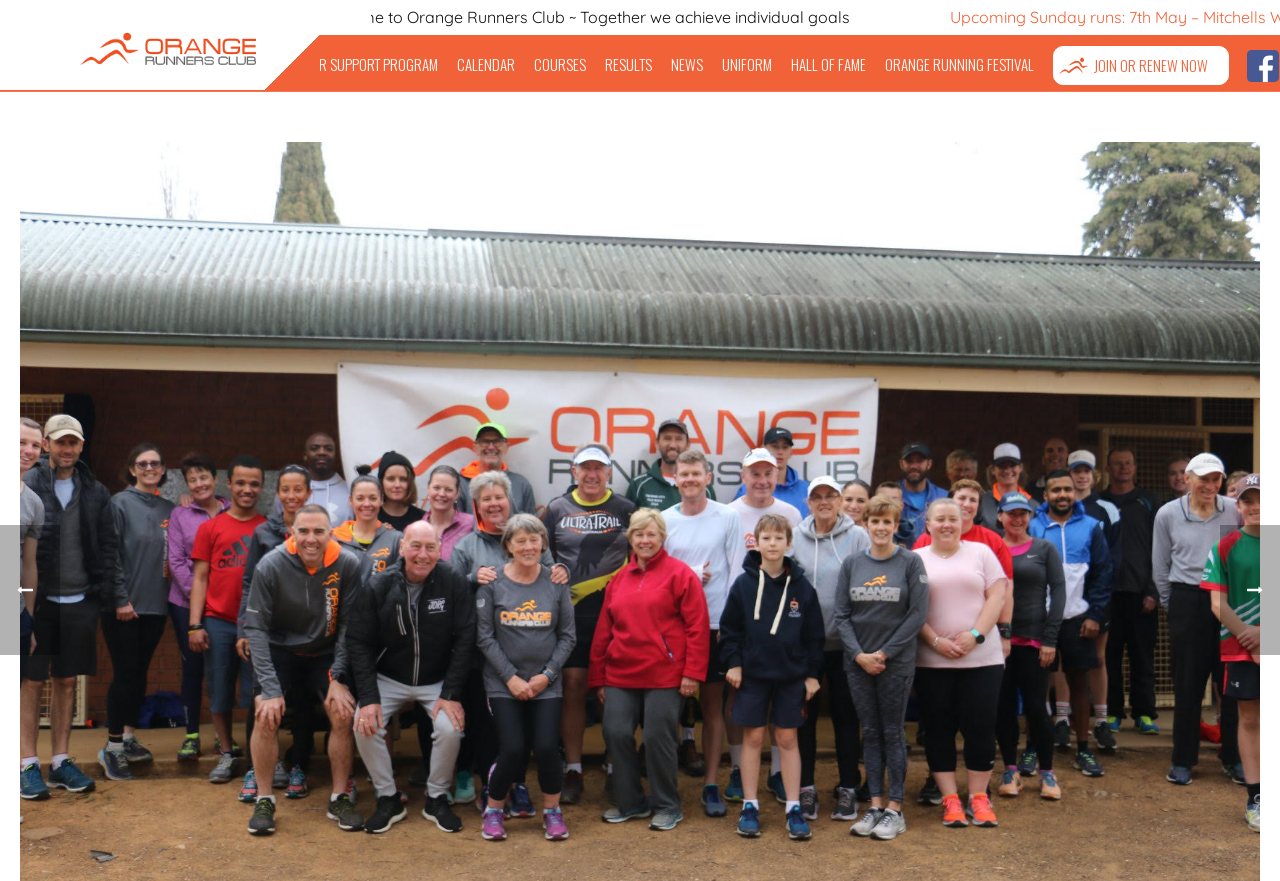Determine the bounding box for the described UI element: "About Us".

[0.161, 0.041, 0.217, 0.103]